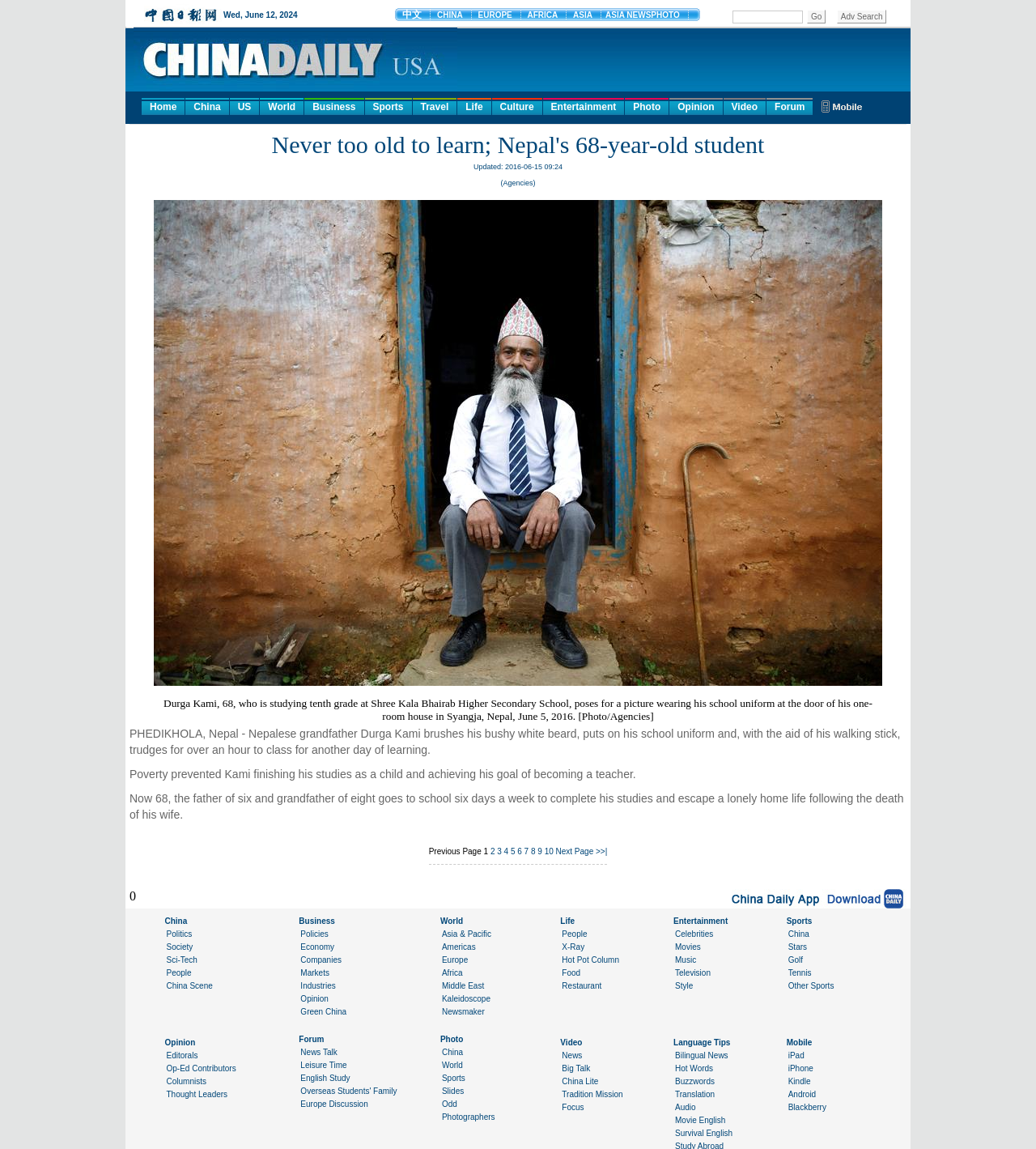What is the name of the country where Durga Kami lives?
Examine the screenshot and reply with a single word or phrase.

Nepal